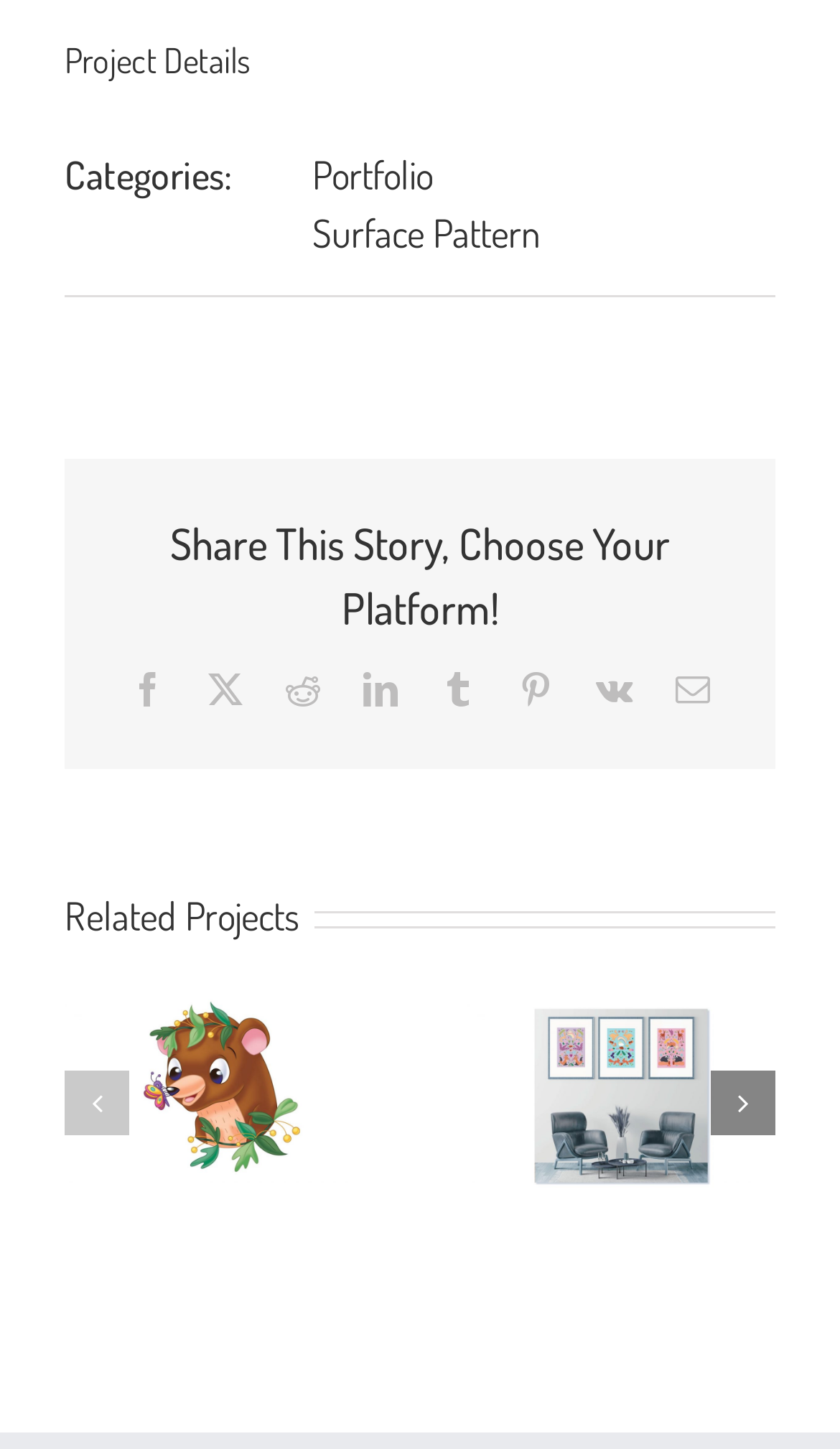How many related projects are displayed?
From the image, provide a succinct answer in one word or a short phrase.

2